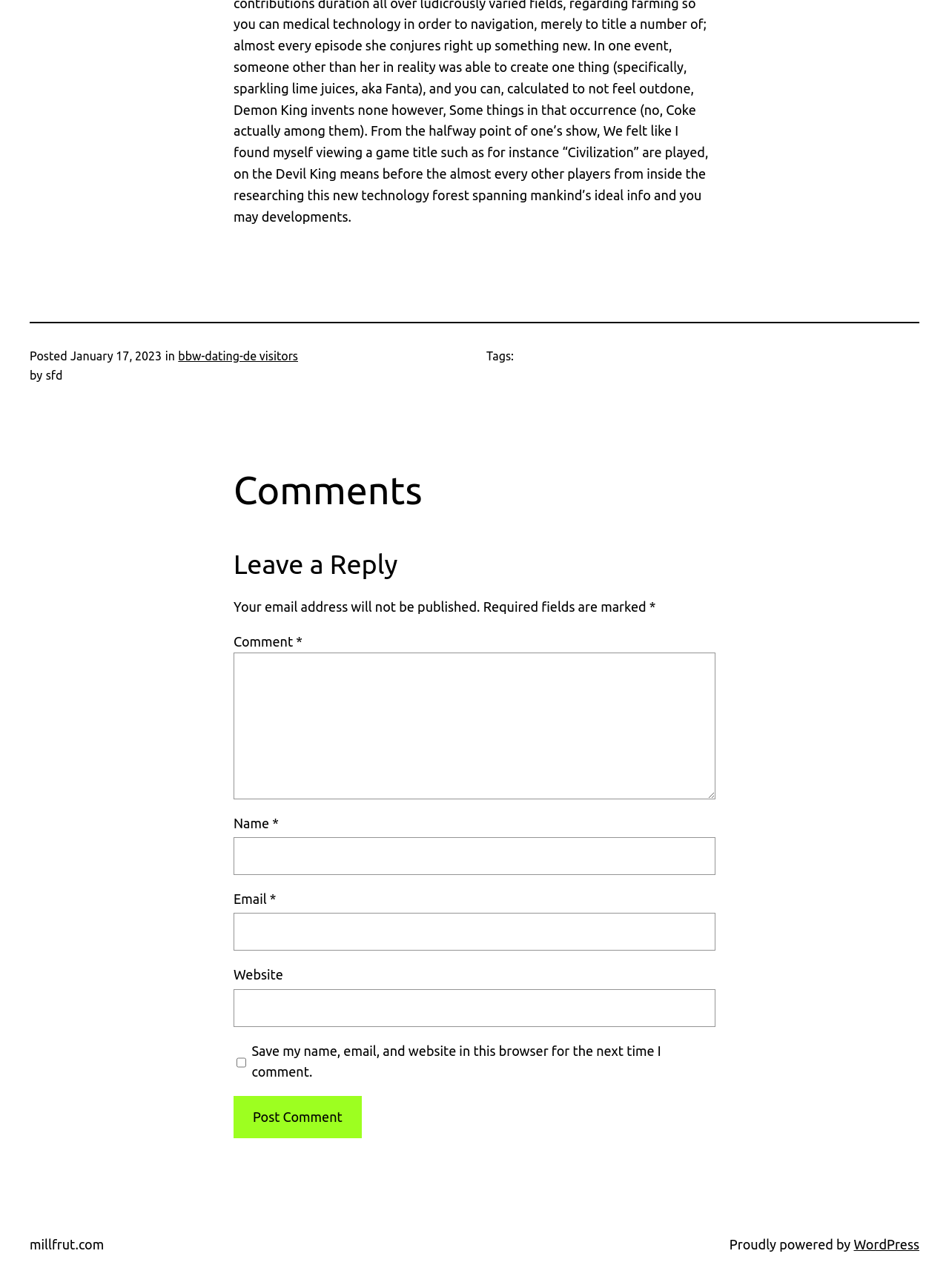Answer the question below using just one word or a short phrase: 
What is the label of the first textbox?

Comment